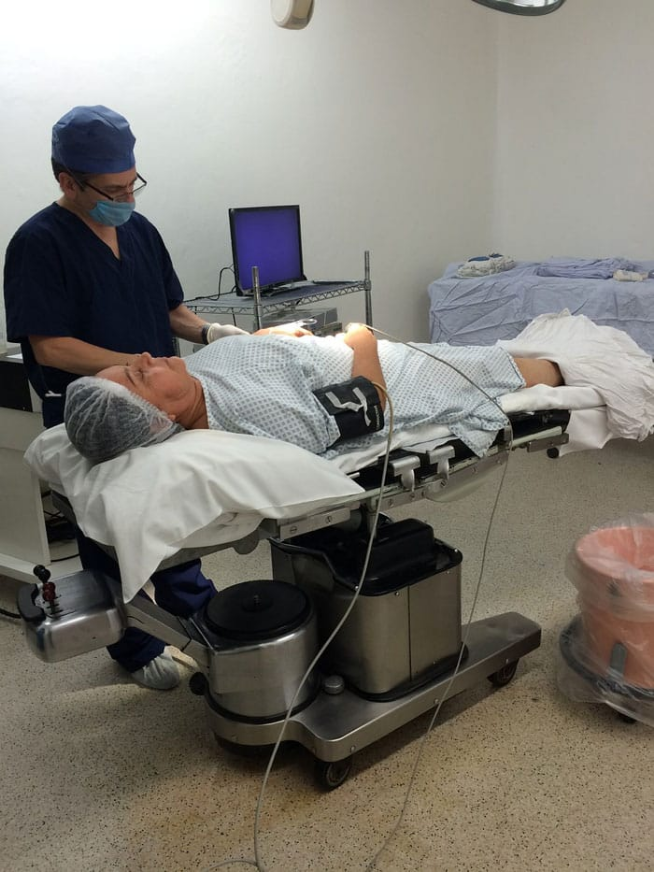Respond concisely with one word or phrase to the following query:
What is the purpose of the monitor behind the patient?

track vital signs